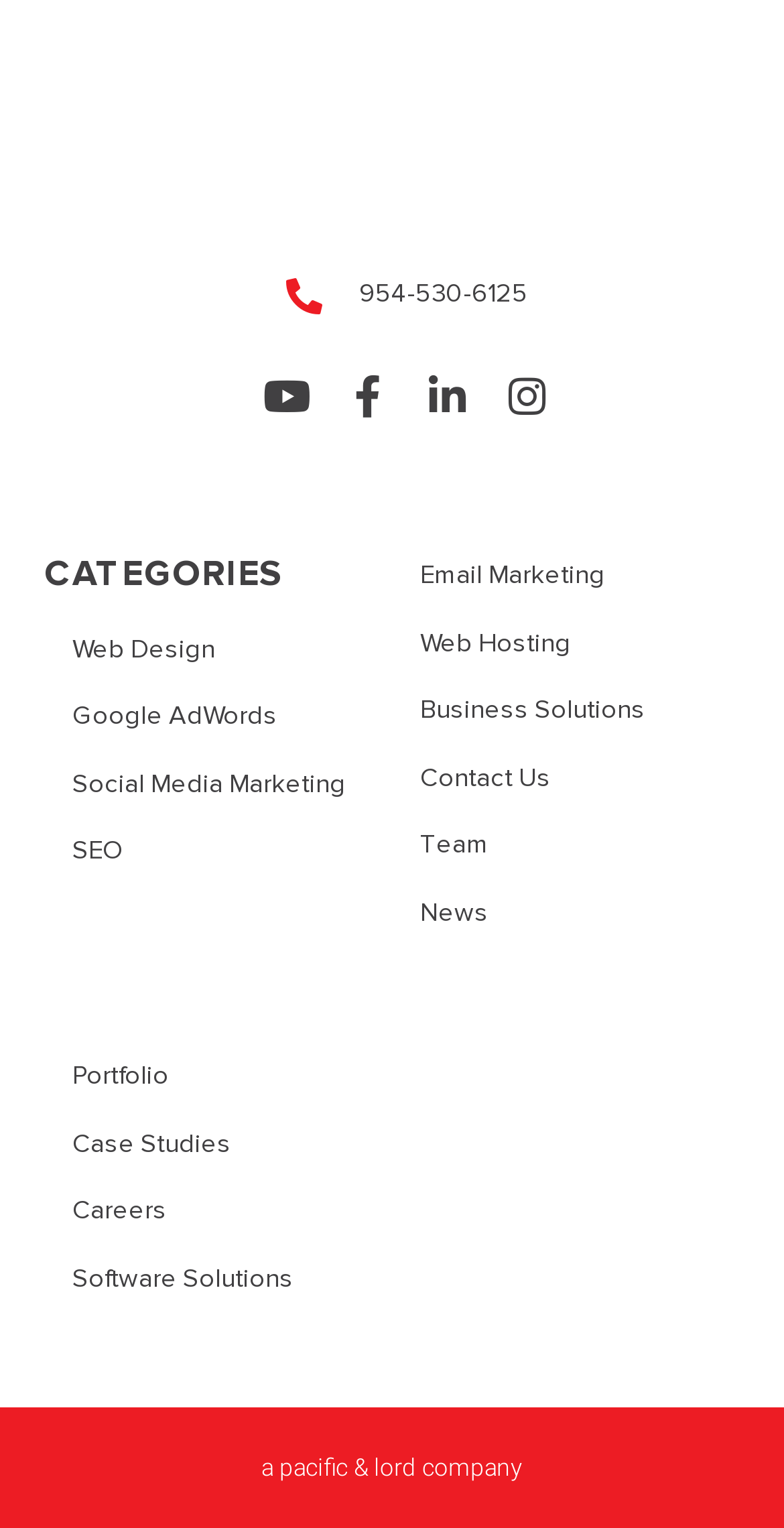Determine the bounding box coordinates of the clickable region to follow the instruction: "explore business solutions".

[0.5, 0.453, 0.944, 0.478]